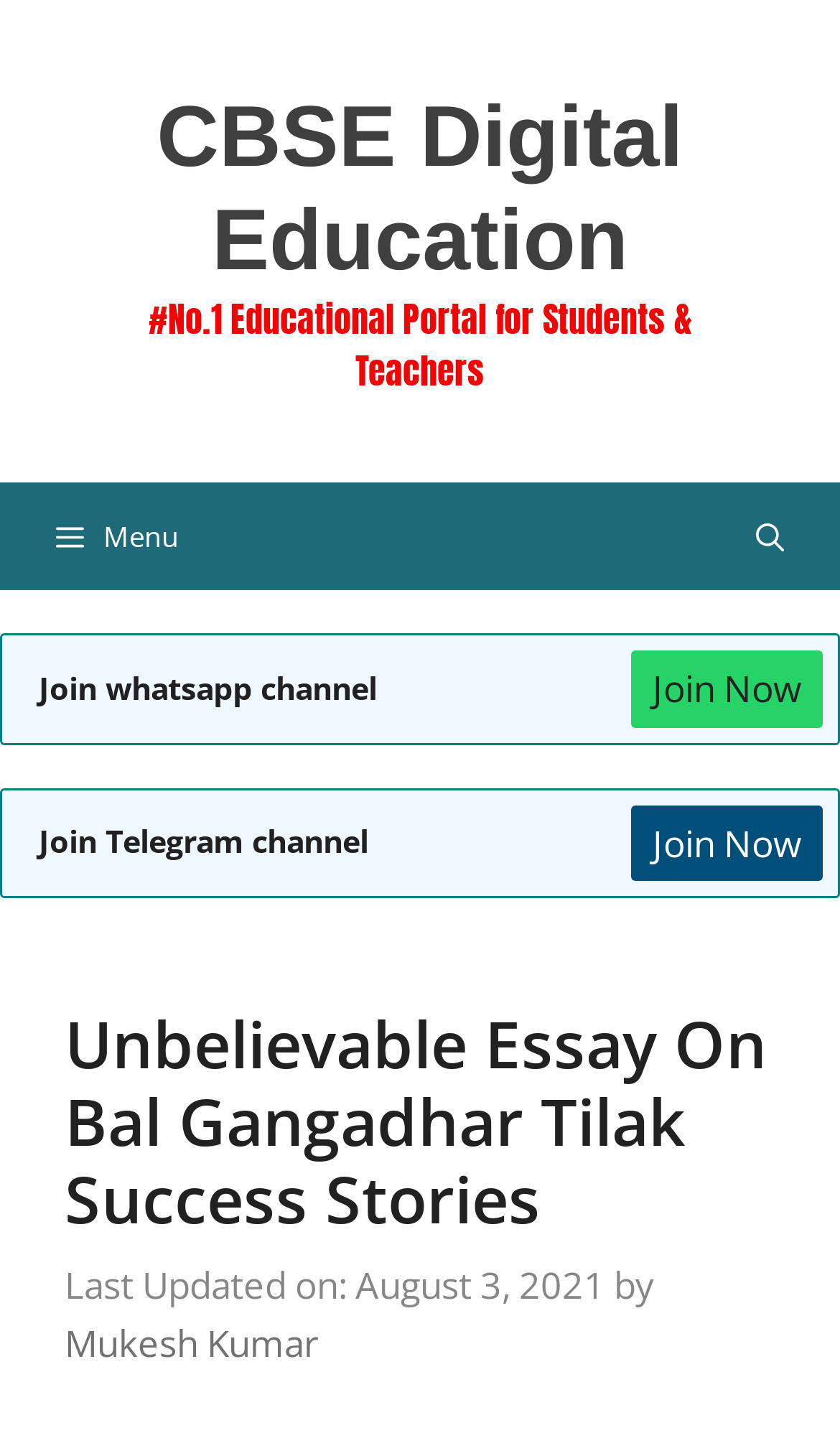Locate the UI element described by Menu and provide its bounding box coordinates. Use the format (top-left x, top-left y, bottom-right x, bottom-right y) with all values as floating point numbers between 0 and 1.

[0.051, 0.337, 0.228, 0.412]